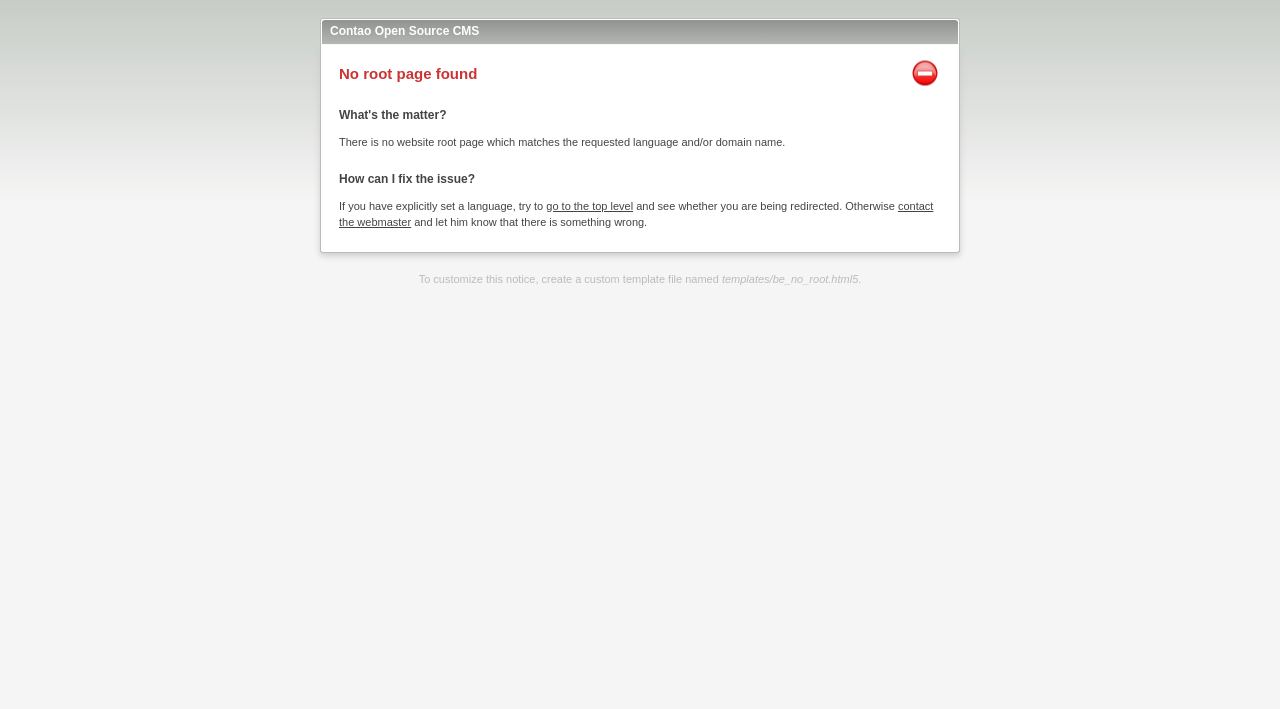Describe all significant elements and features of the webpage.

The webpage appears to be an error page, specifically a "No root page found" error. At the top of the page, there is a heading that reads "Contao Open Source CMS". Below this heading, there is another heading that repeats the error message "No root page found". 

Further down, there is a heading that asks "What's the matter?" followed by a paragraph of text that explains the error, stating that there is no website root page that matches the requested language and/or domain name.

Below this explanation, there is a heading that asks "How can I fix the issue?" followed by a series of instructions. The instructions start with a sentence that suggests trying to go to the top level, and there is a link to "go to the top level" within the sentence. The sentence continues after the link, suggesting that the user should see whether they are being redirected. 

There is another link to "contact the webmaster" in the instructions, followed by a sentence that suggests letting the webmaster know that there is something wrong. 

At the bottom of the page, there is a paragraph of text that provides information on how to customize the error notice, including the name of a custom template file that can be created. The file name "templates/be_no_root.html5" is highlighted.